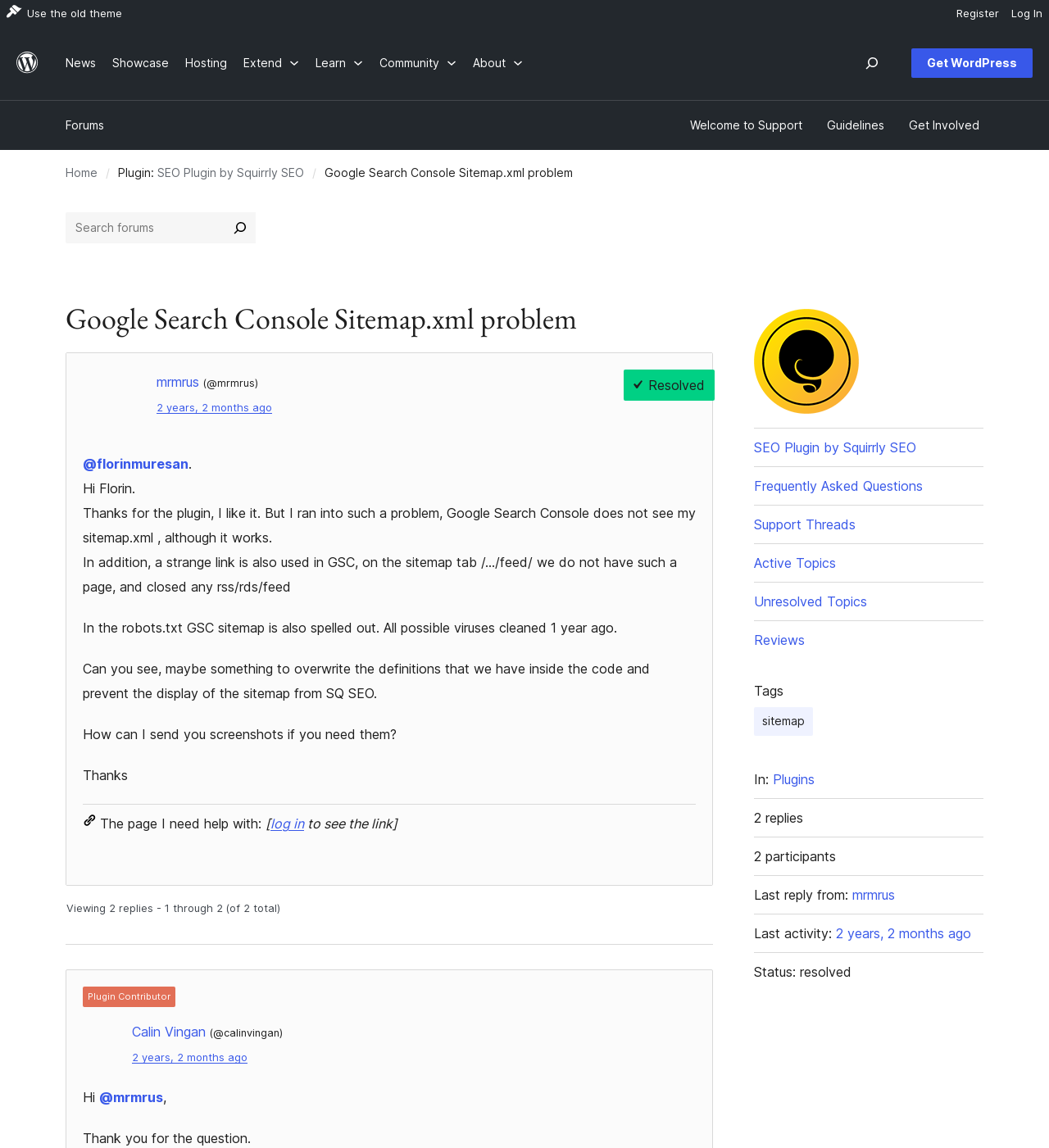Can you specify the bounding box coordinates for the region that should be clicked to fulfill this instruction: "Contact Us".

None